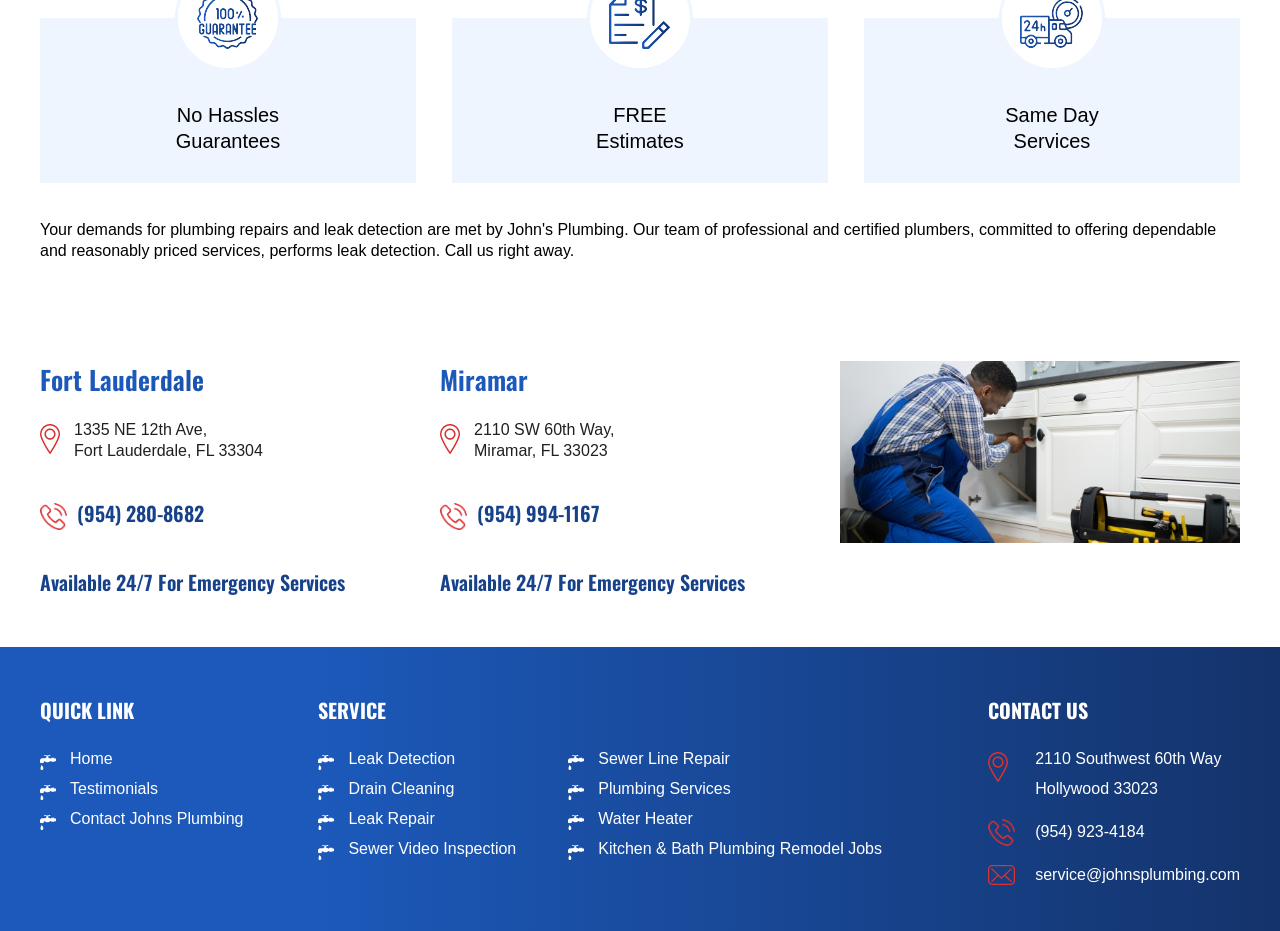What services are offered by Johns Plumbing?
Can you provide an in-depth and detailed response to the question?

By examining the links under the 'SERVICE' heading, I can see that Johns Plumbing offers multiple services, including Leak Detection, Sewer Line Repair, Drain Cleaning, Plumbing Services, Leak Repair, Water Heater, and Sewer Video Inspection.